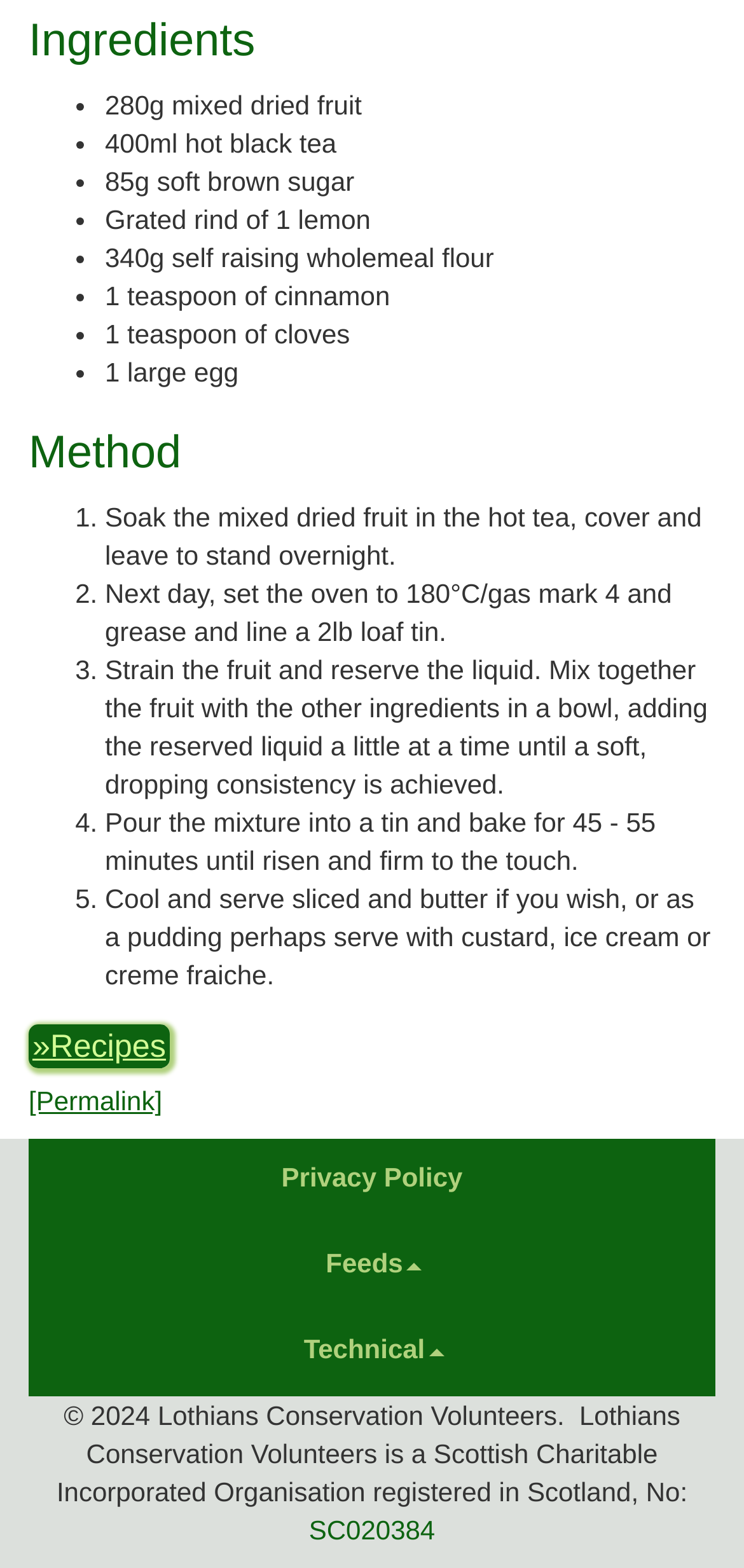What is the temperature for baking?
Please provide an in-depth and detailed response to the question.

The temperature for baking is specified in step 2 of the 'Method' section, which is 180°C or gas mark 4.